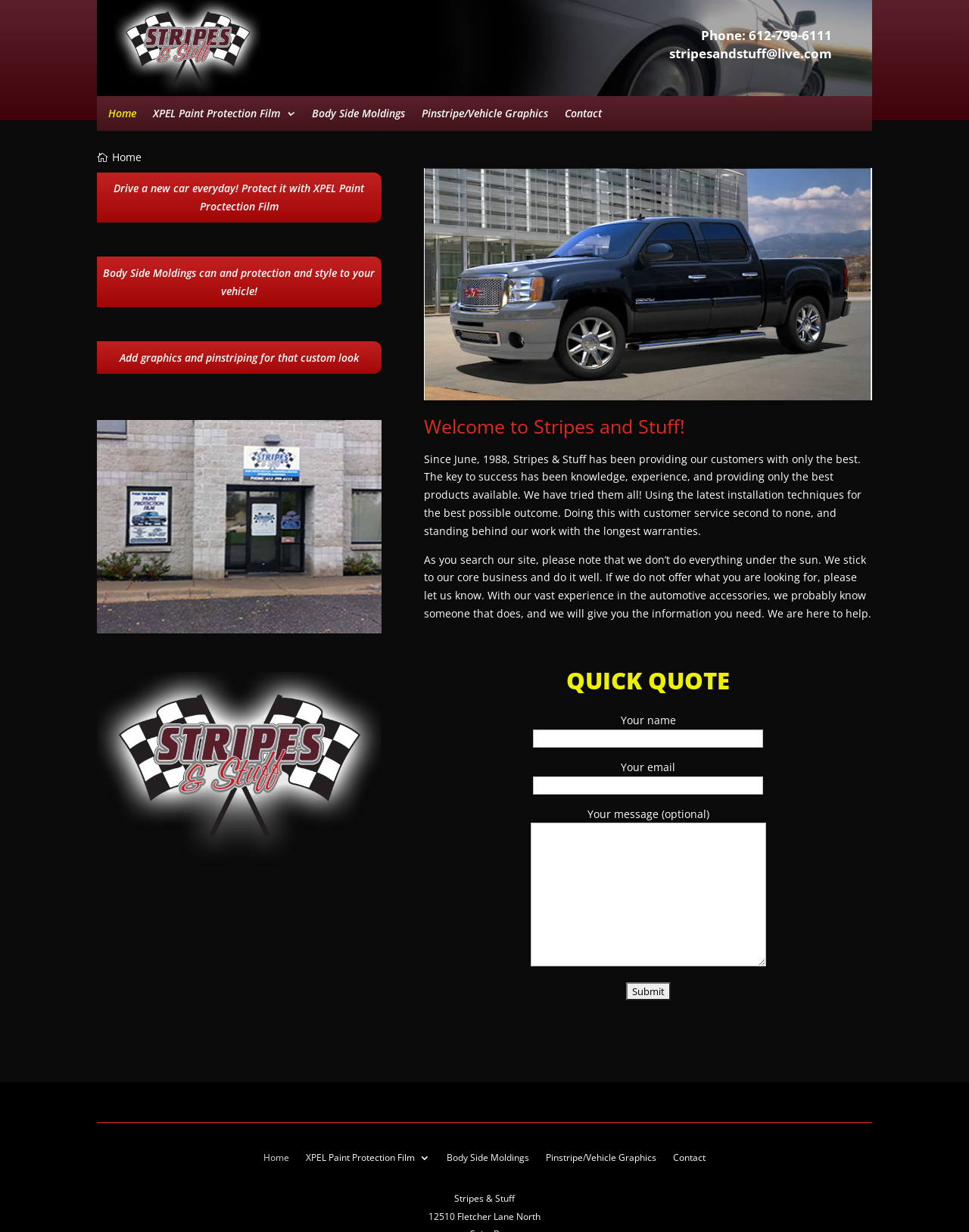Provide a comprehensive caption for the webpage.

The webpage is for Stripes and Stuff, a company specializing in installation of XPEL Paint Protection Film, Body Side Moldings, Pinstriping, and Custom Graphics. 

At the top left of the page, there is a logo image. On the top right, there are contact details, including a phone number and an email address. Below the contact details, there is a navigation menu with links to Home, XPEL Paint Protection Film 3, Body Side Moldings, Pinstripe/Vehicle Graphics, and Contact.

The main content of the page is divided into sections. The first section has a heading "Welcome to Stripes and Stuff!" and a brief introduction to the company. Below the introduction, there is a video and an image. 

The next section describes the company's history and mission, stating that they have been providing customers with the best products and services since 1988. They also mention that they stick to their core business and do it well.

Below this section, there is another image, followed by a "QUICK QUOTE" section. 

The main content area also has a contact form, where users can fill in their name, email, and message to get in touch with the company. 

At the bottom of the page, there is a navigation menu identical to the one at the top, and the company's name and address are displayed.